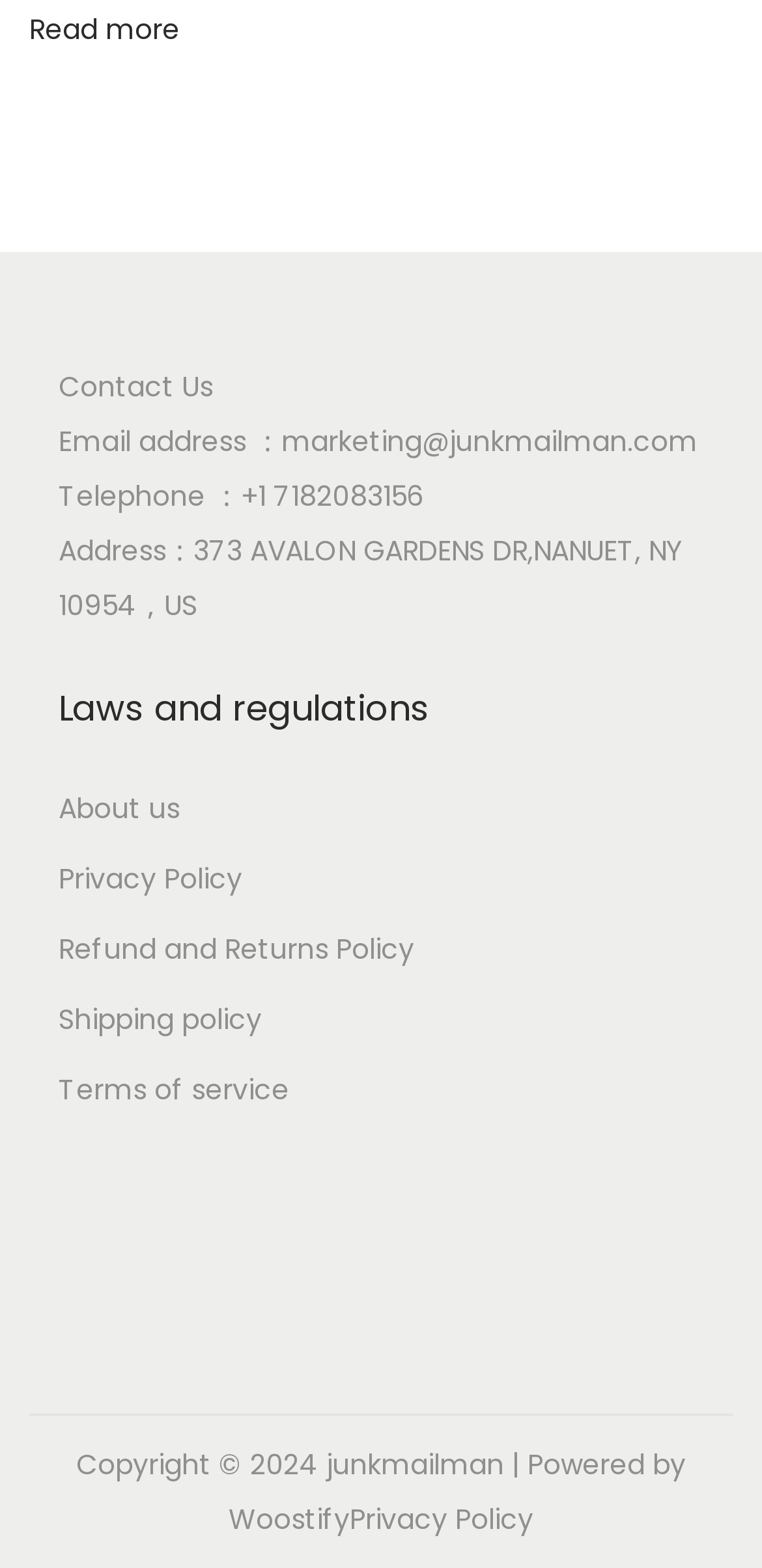Identify the bounding box coordinates of the element to click to follow this instruction: 'Learn about us'. Ensure the coordinates are four float values between 0 and 1, provided as [left, top, right, bottom].

None